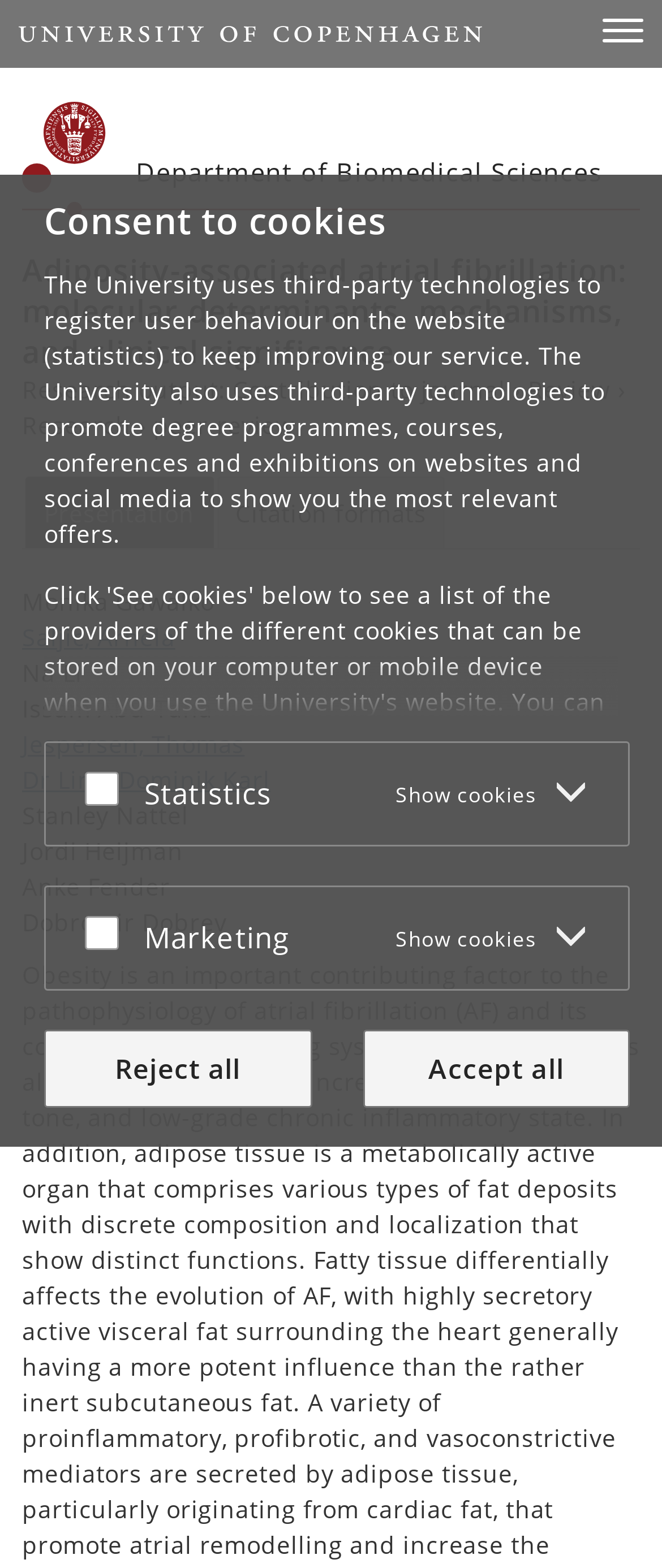Find the bounding box coordinates of the clickable area required to complete the following action: "Click the Reject all button".

[0.067, 0.657, 0.471, 0.706]